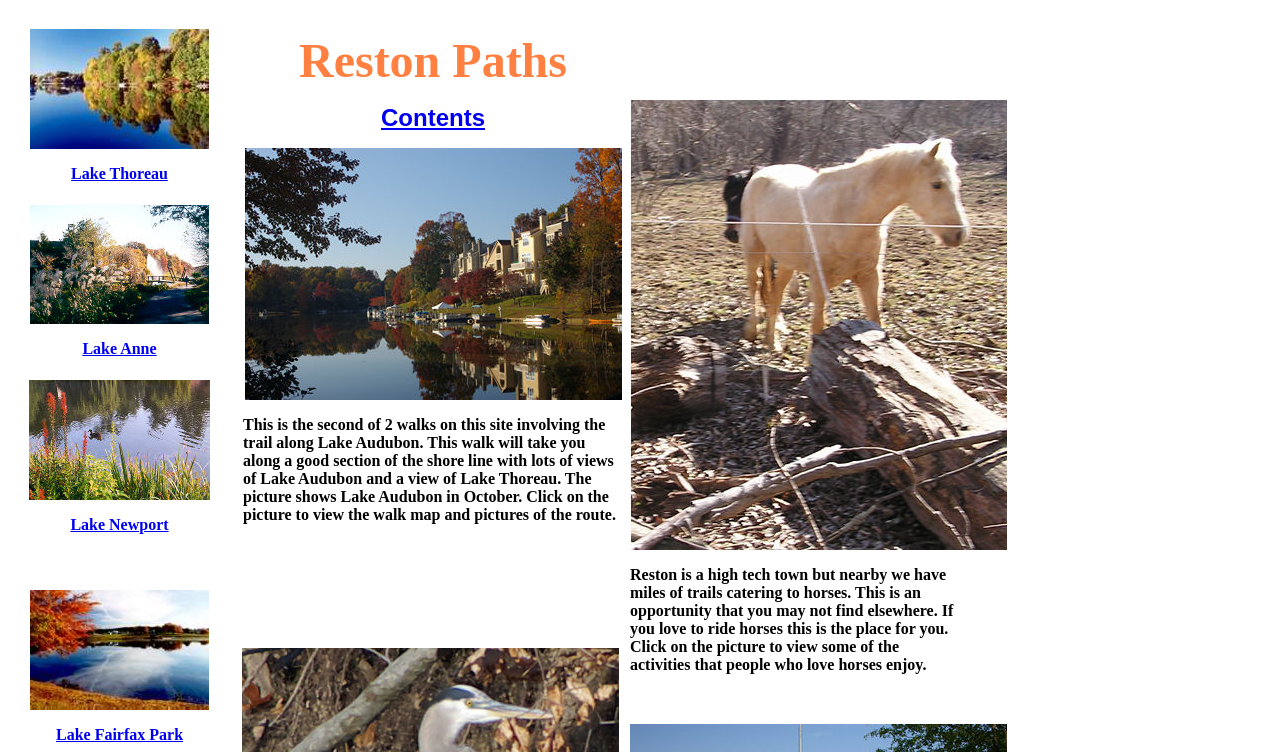Please examine the image and provide a detailed answer to the question: What is the main activity featured on this webpage?

The webpage mentions 'walkers' and 'trails' in the meta description, and the StaticText elements describe walking activities and trails, indicating that walking is the main activity featured on this webpage.